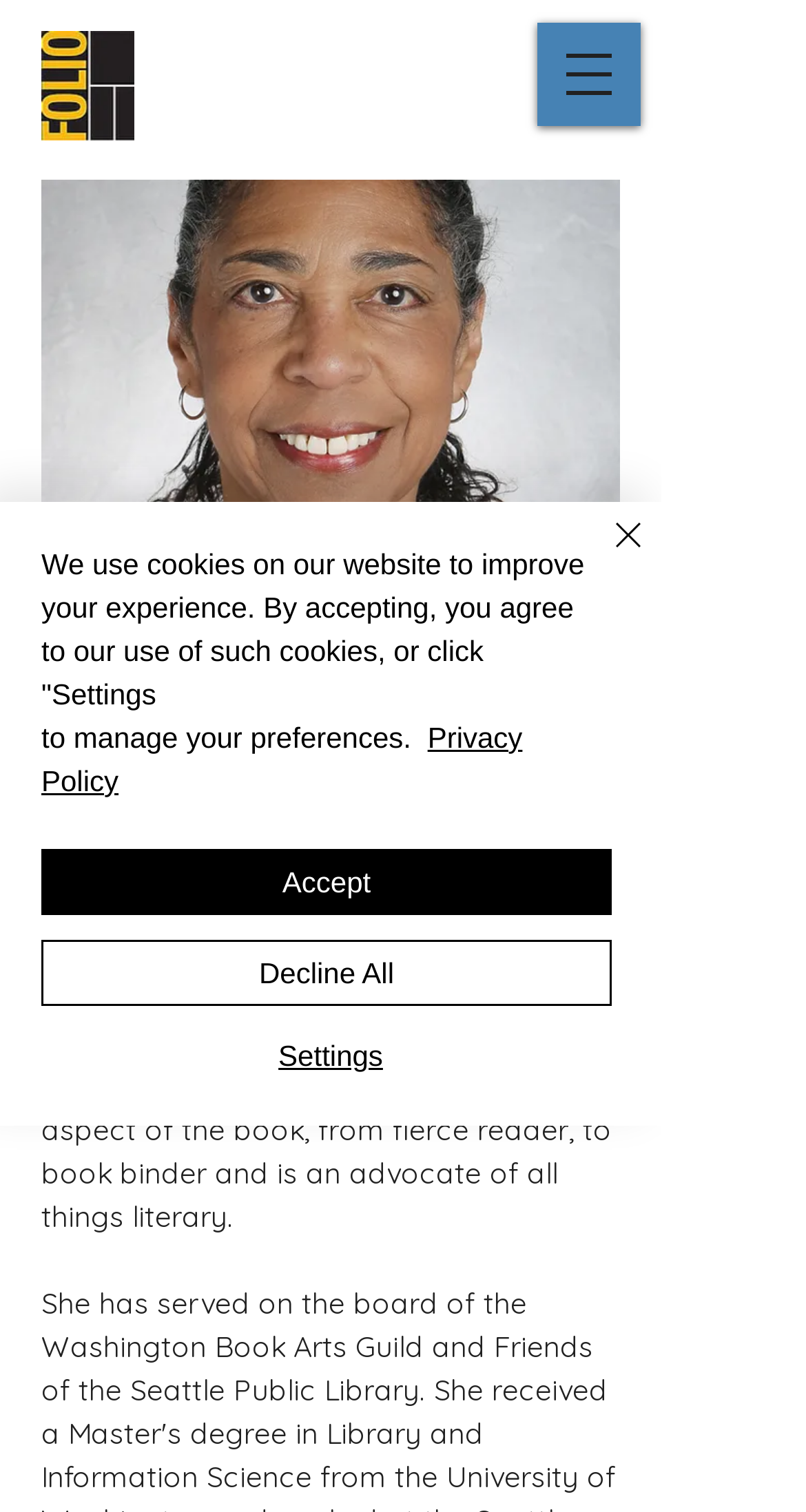With reference to the image, please provide a detailed answer to the following question: What is Lillian Dabney's profession?

Based on the webpage, I found a StaticText element with the text 'Librarian' which is located below the heading 'Lillian Dabney', indicating that Lillian Dabney is a librarian.